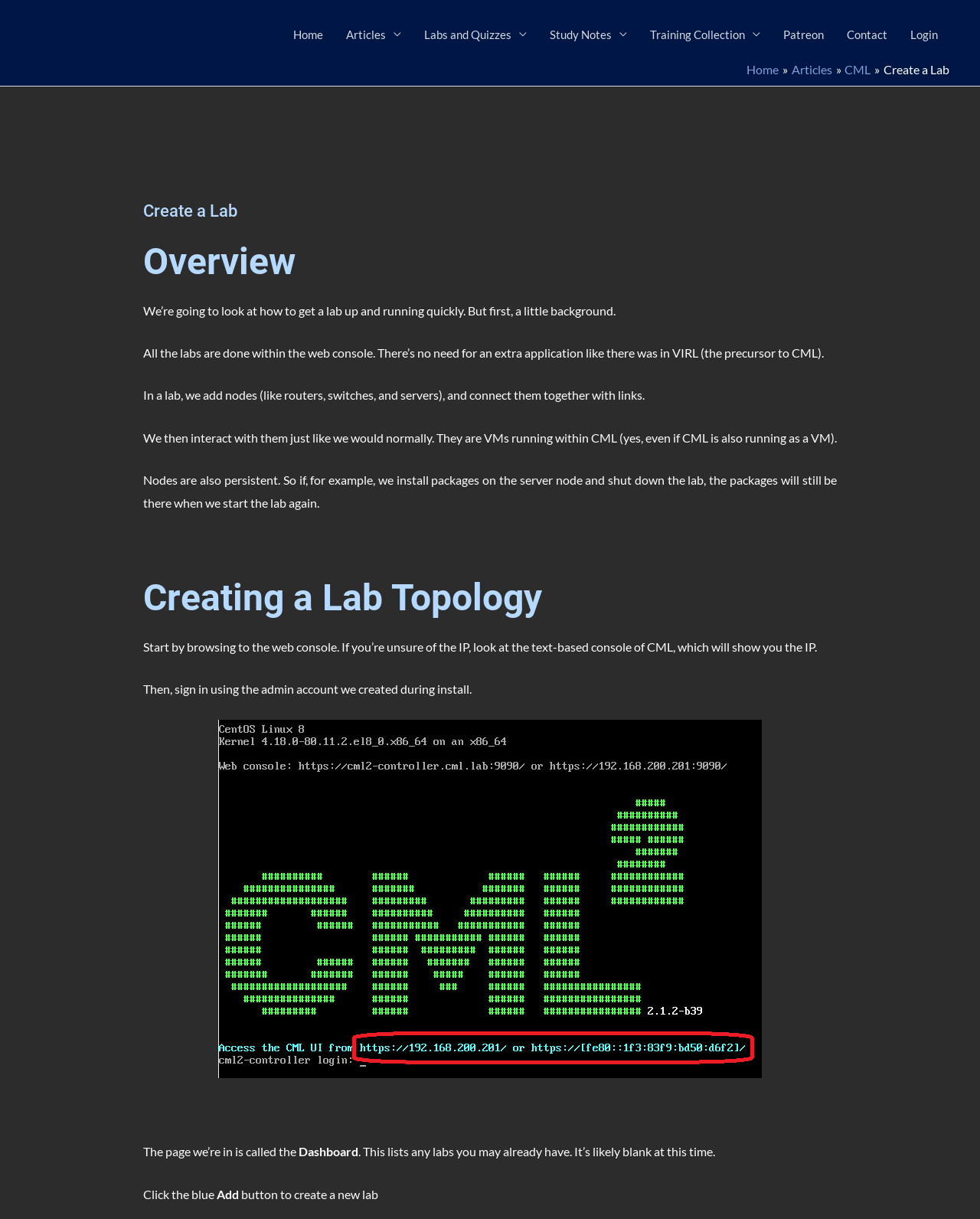Identify and provide the main heading of the webpage.

Create a Lab